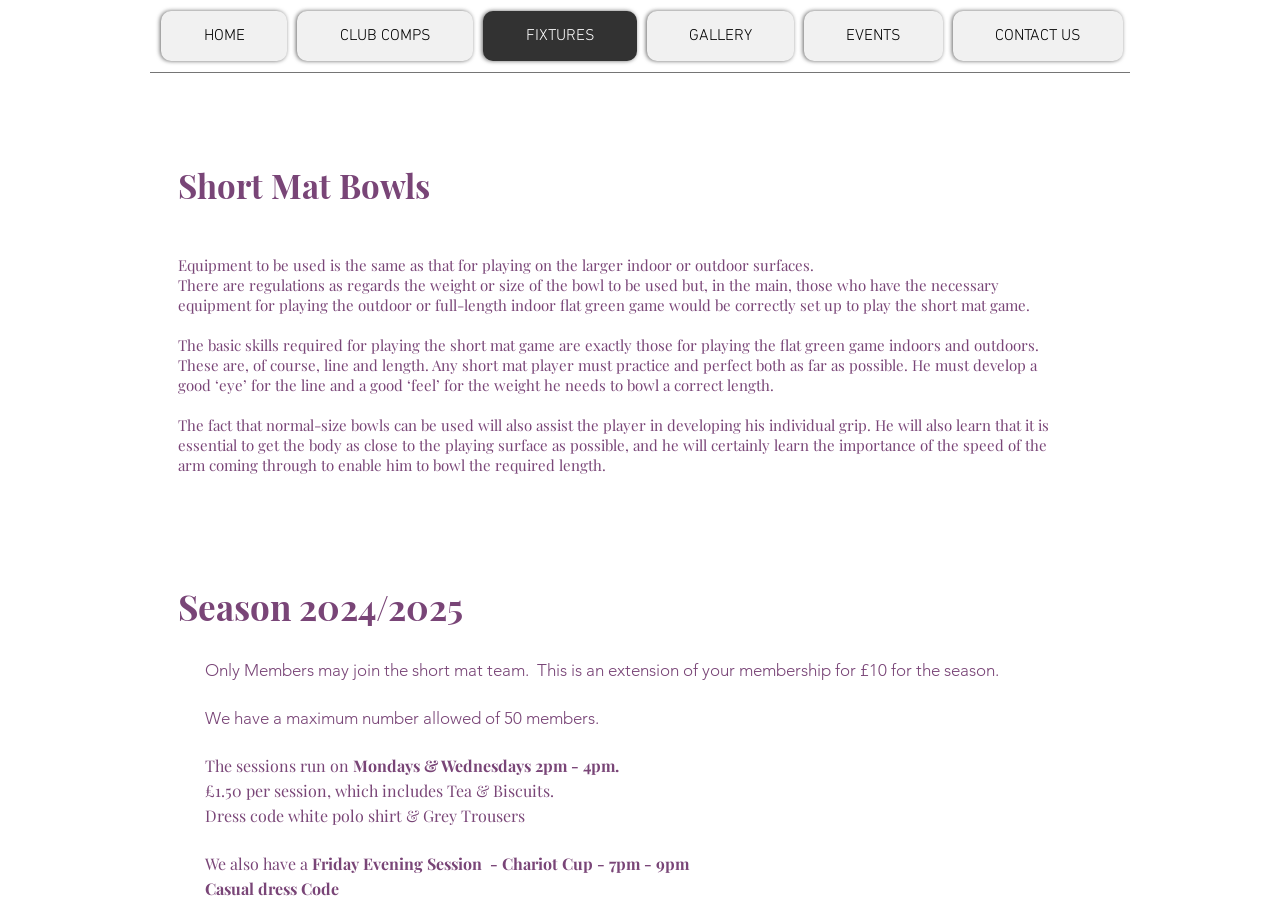Determine the bounding box of the UI component based on this description: "CLUB COMPS". The bounding box coordinates should be four float values between 0 and 1, i.e., [left, top, right, bottom].

[0.232, 0.012, 0.37, 0.067]